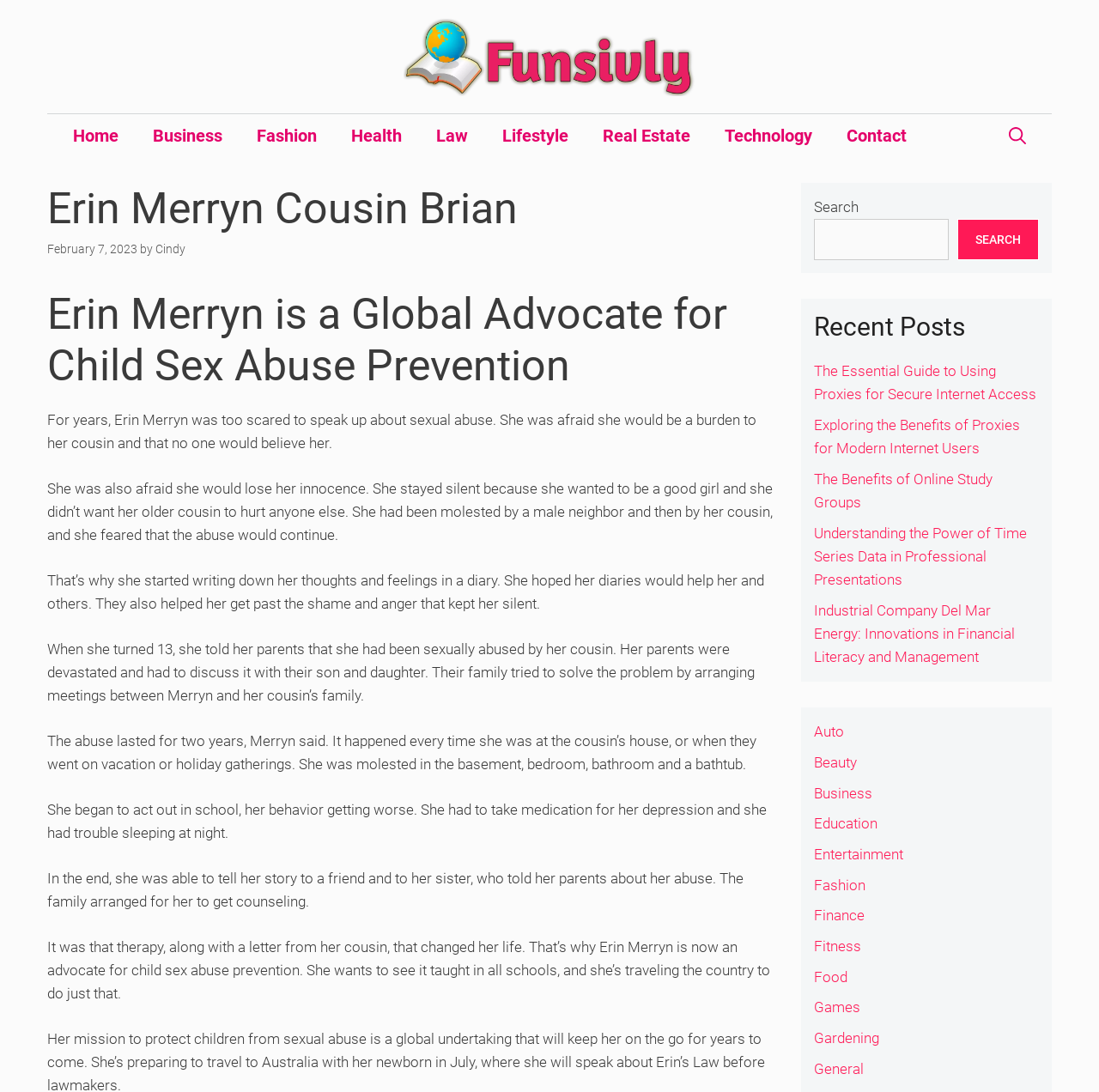Write an extensive caption that covers every aspect of the webpage.

The webpage is about Erin Merryn, a global advocate for child sex abuse prevention. At the top, there is a banner with a link to "Funsivly" and an image of the same name. Below the banner, there is a navigation menu with links to various categories such as "Home", "Business", "Fashion", and "Contact".

The main content of the webpage is divided into two sections. The first section has a heading that reads "Erin Merryn Cousin Brian" and a subheading that describes Erin Merryn as a global advocate for child sex abuse prevention. Below the subheading, there is a series of paragraphs that tell Erin Merryn's story of being sexually abused as a child and how she overcame her fears to speak up about it.

The second section is titled "Recent Posts" and lists several links to articles on various topics such as proxies for secure internet access, online study groups, and time series data in professional presentations. There are also links to categories such as "Auto", "Beauty", "Business", and "Education".

On the right side of the webpage, there is a search bar with a button that says "SEARCH". Above the search bar, there is a heading that reads "Erin Merryn Cousin Brian" and a time stamp that indicates when the article was published.